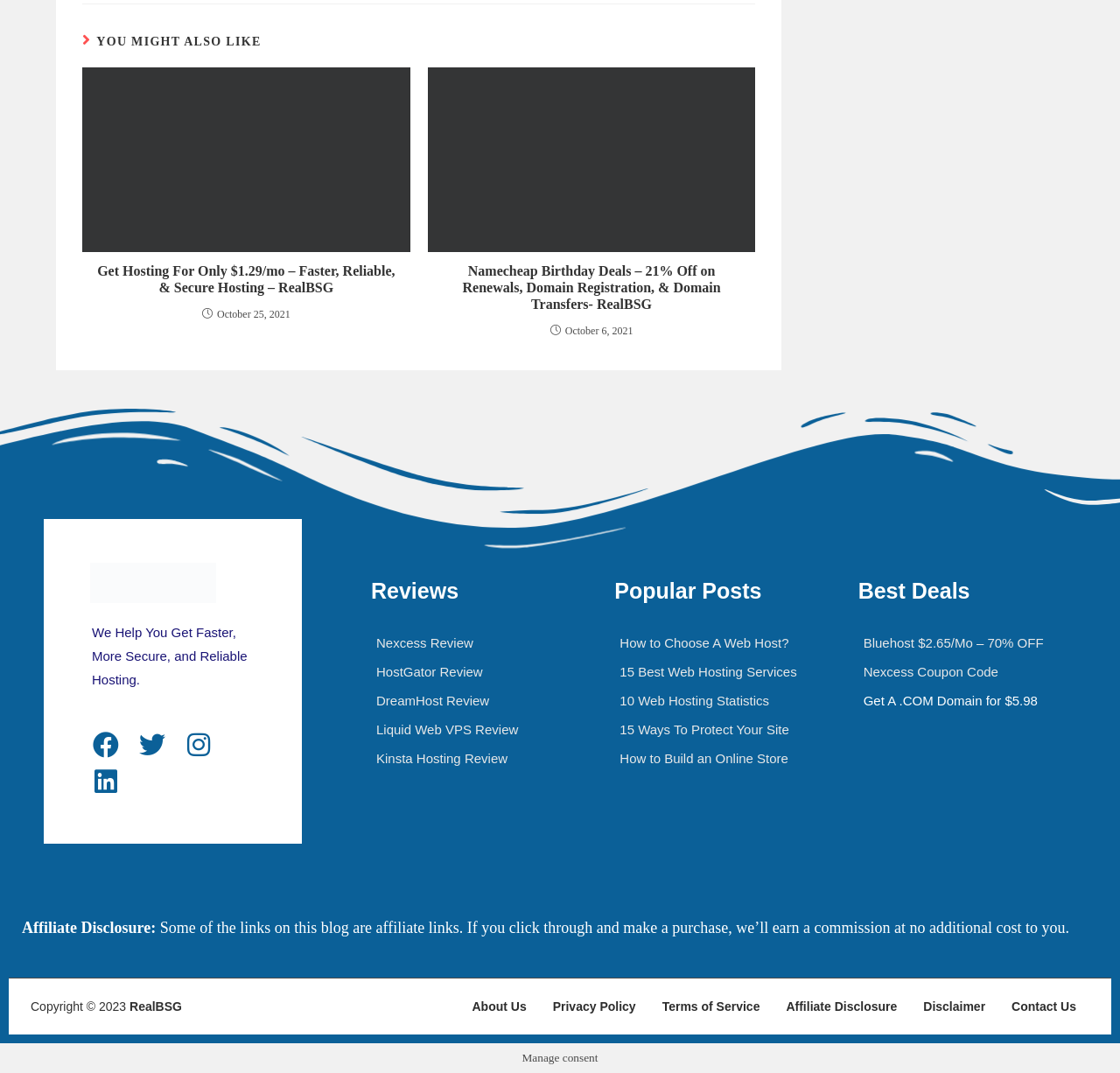Please find the bounding box coordinates of the element that you should click to achieve the following instruction: "View Nexcess Review". The coordinates should be presented as four float numbers between 0 and 1: [left, top, right, bottom].

[0.324, 0.585, 0.518, 0.612]